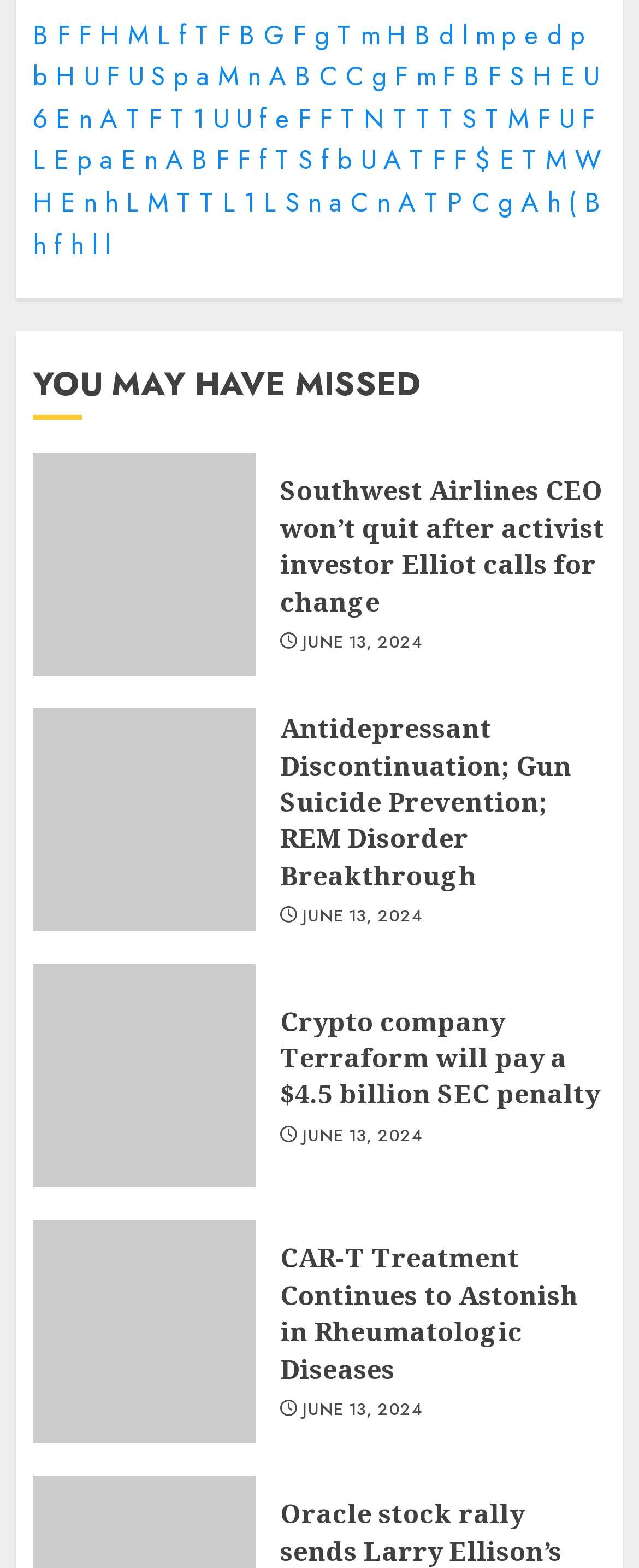What is the vertical position of the link 'H'?
Based on the image, give a concise answer in the form of a single word or short phrase.

Above the middle